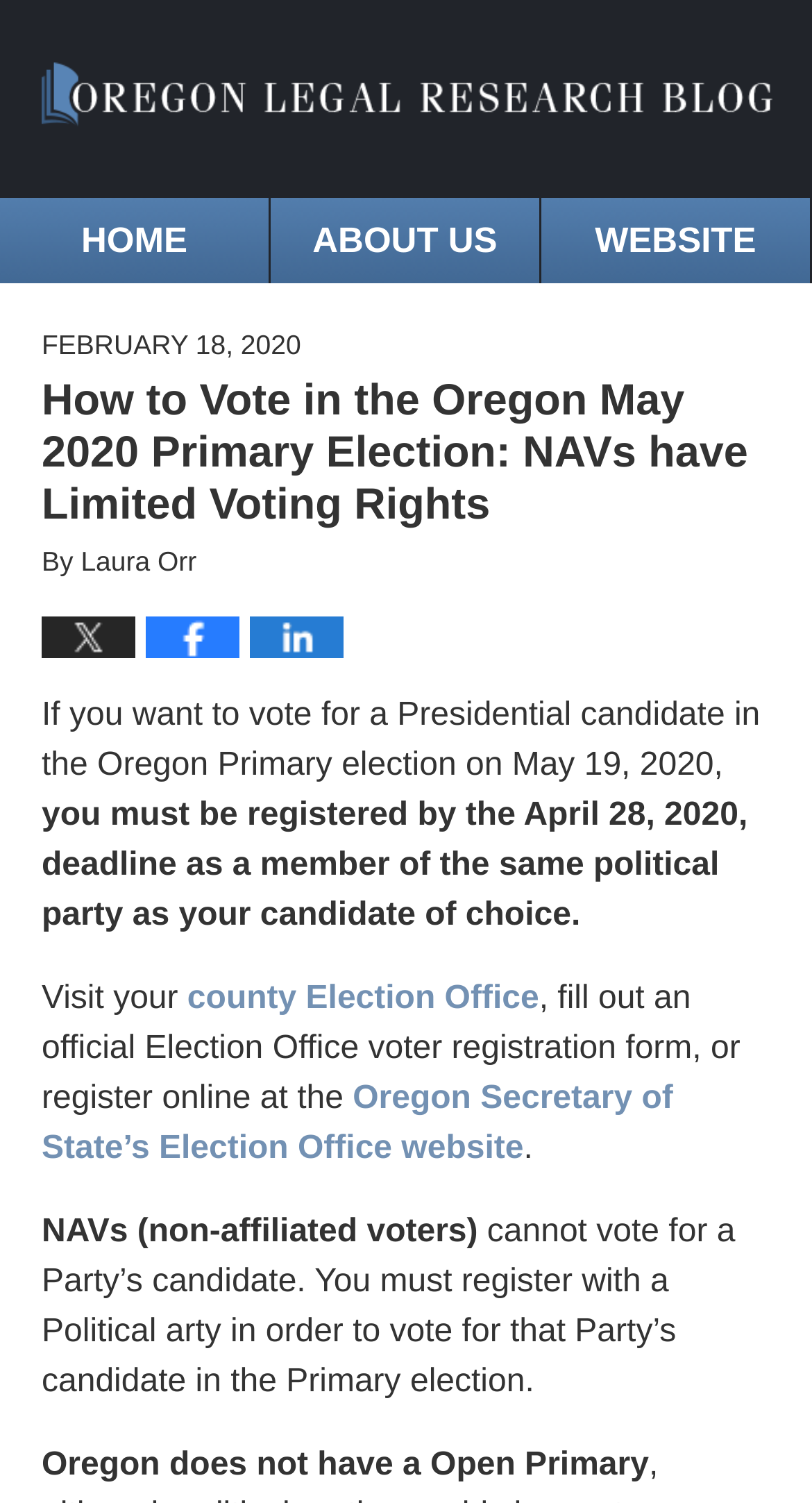Please find and report the bounding box coordinates of the element to click in order to perform the following action: "Learn more about the county Election Office". The coordinates should be expressed as four float numbers between 0 and 1, in the format [left, top, right, bottom].

[0.231, 0.653, 0.664, 0.676]